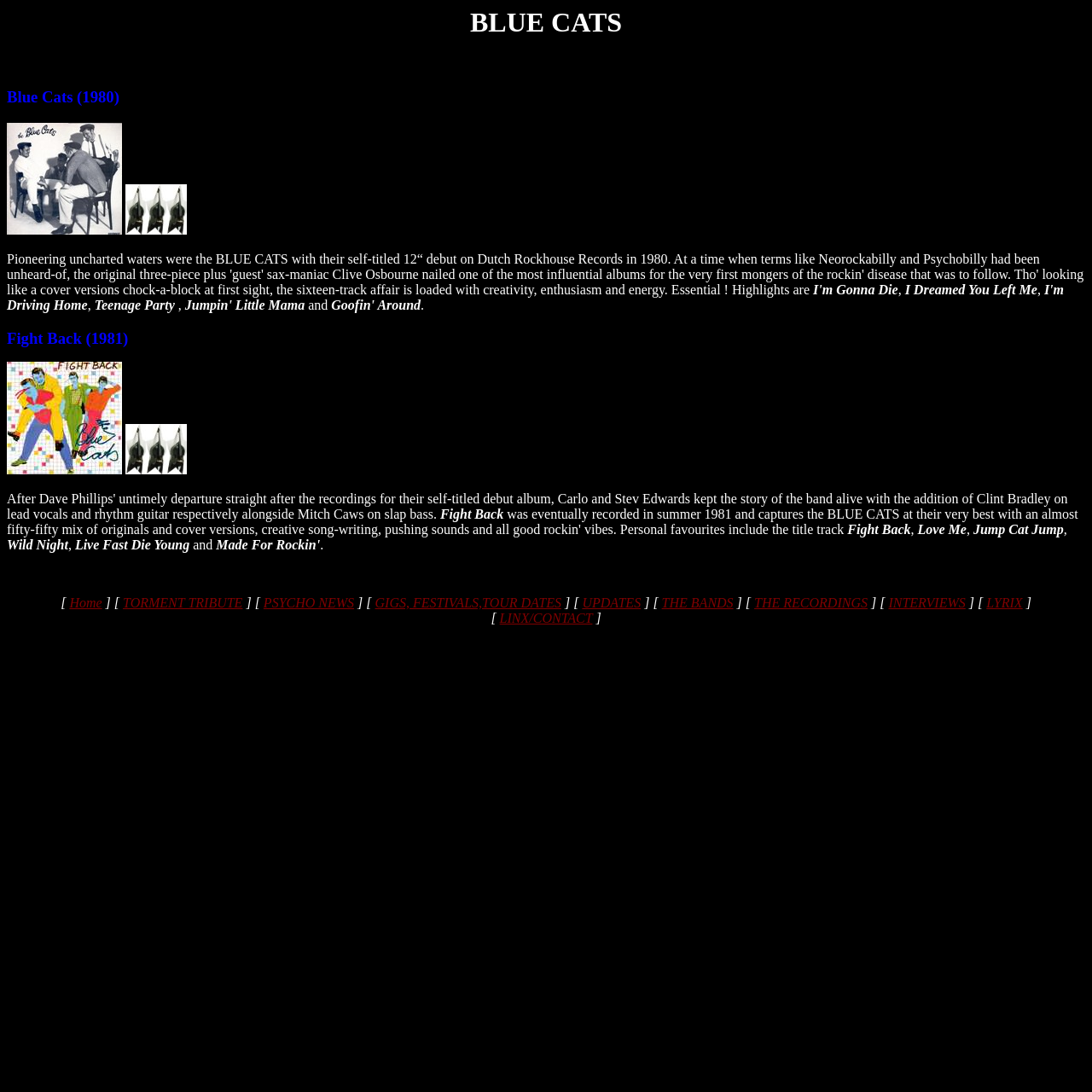Please determine the bounding box coordinates of the element's region to click in order to carry out the following instruction: "Check 'GIGS, FESTIVALS, TOUR DATES'". The coordinates should be four float numbers between 0 and 1, i.e., [left, top, right, bottom].

[0.343, 0.545, 0.514, 0.558]